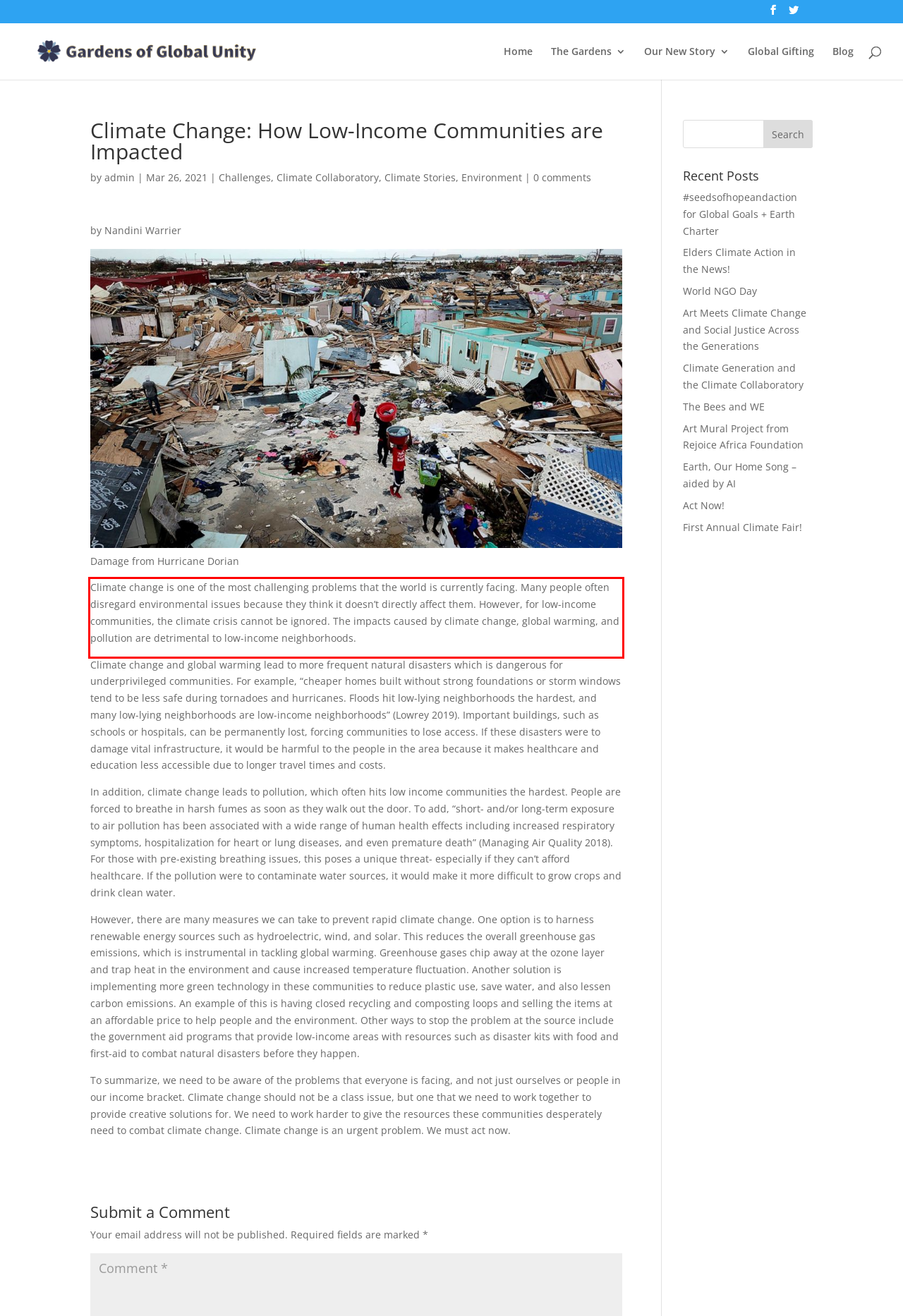You are provided with a screenshot of a webpage that includes a UI element enclosed in a red rectangle. Extract the text content inside this red rectangle.

Climate change is one of the most challenging problems that the world is currently facing. Many people often disregard environmental issues because they think it doesn’t directly affect them. However, for low-income communities, the climate crisis cannot be ignored. The impacts caused by climate change, global warming, and pollution are detrimental to low-income neighborhoods.